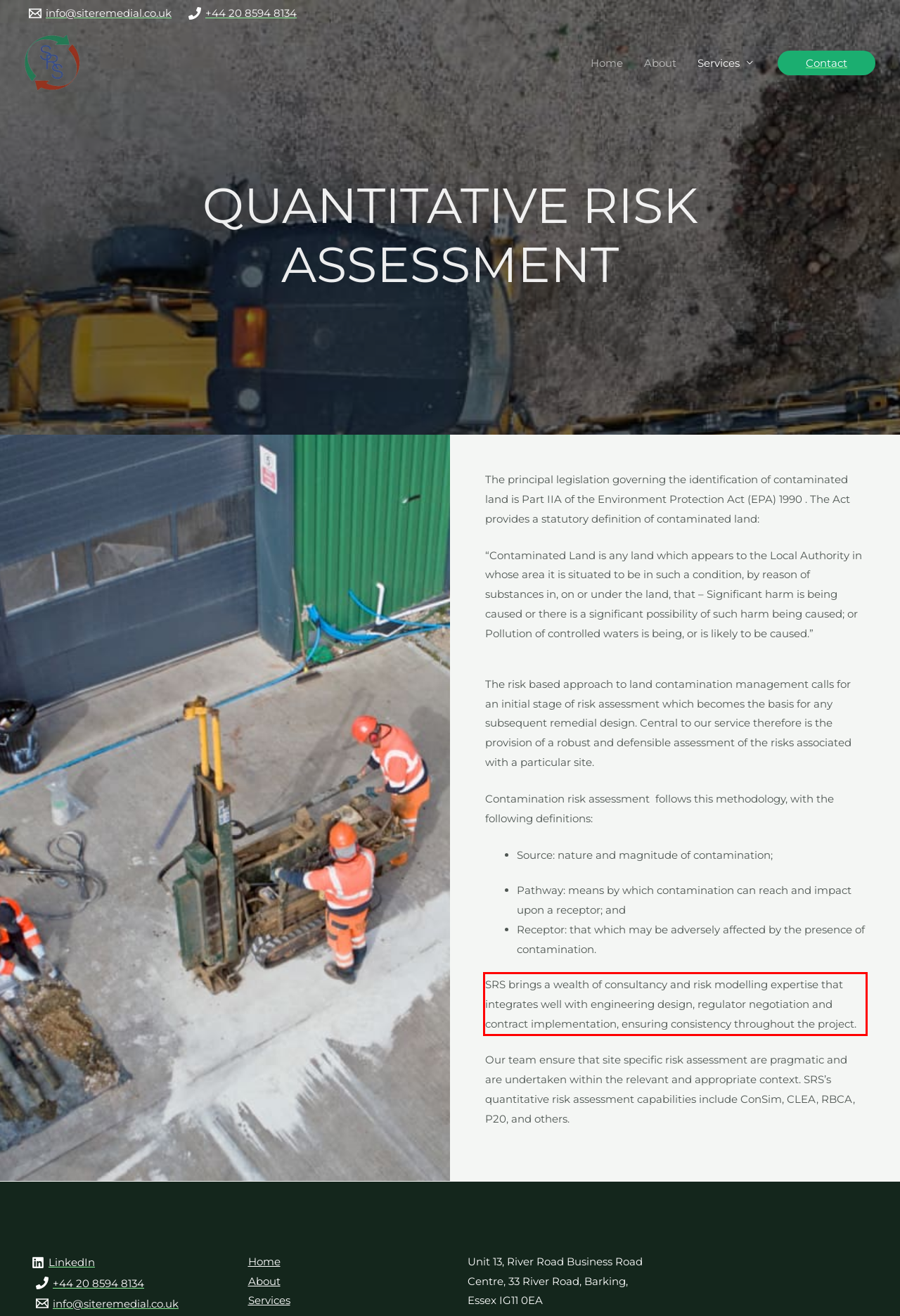Using the webpage screenshot, recognize and capture the text within the red bounding box.

SRS brings a wealth of consultancy and risk modelling expertise that integrates well with engineering design, regulator negotiation and contract implementation, ensuring consistency throughout the project.